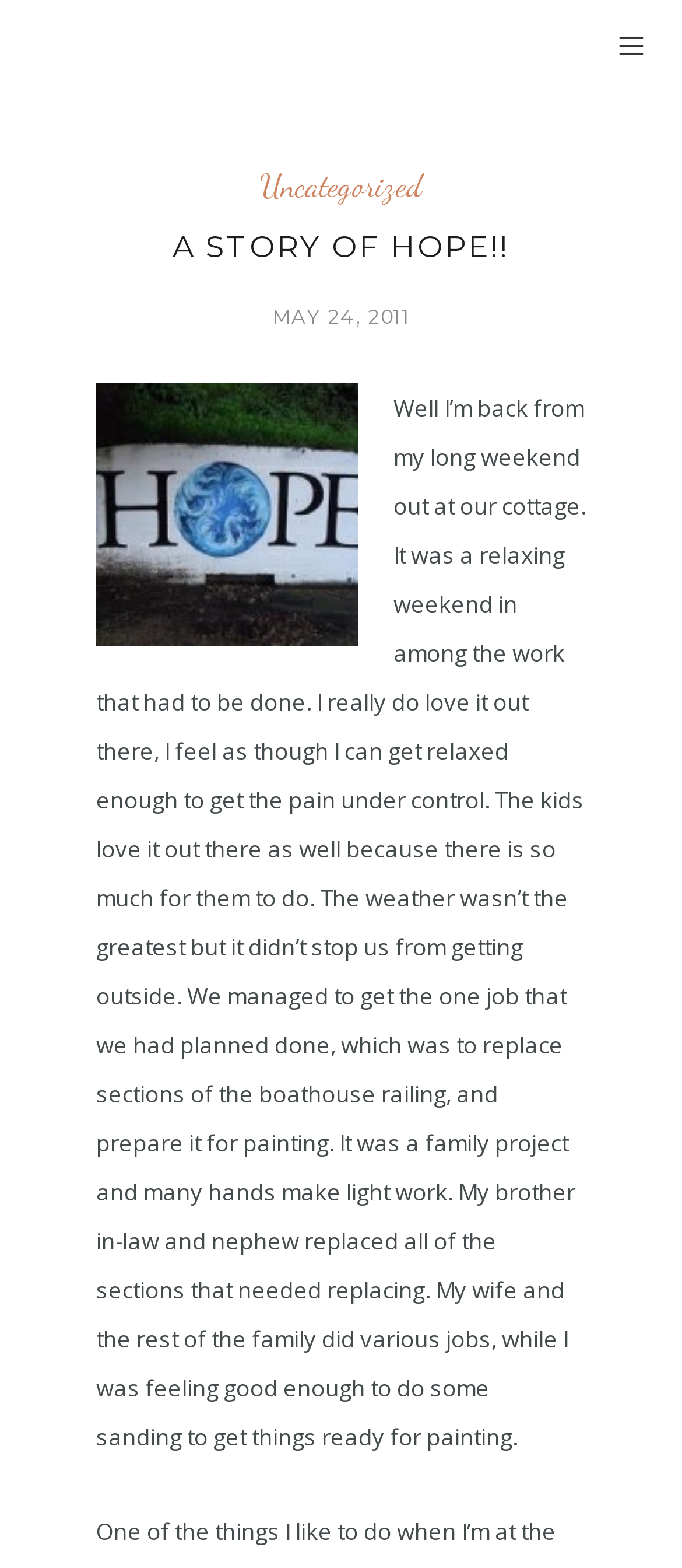By analyzing the image, answer the following question with a detailed response: What is the author's favorite place to relax?

The author mentions that they feel relaxed enough to get the pain under control at their cottage, indicating that it's their favorite place to relax.